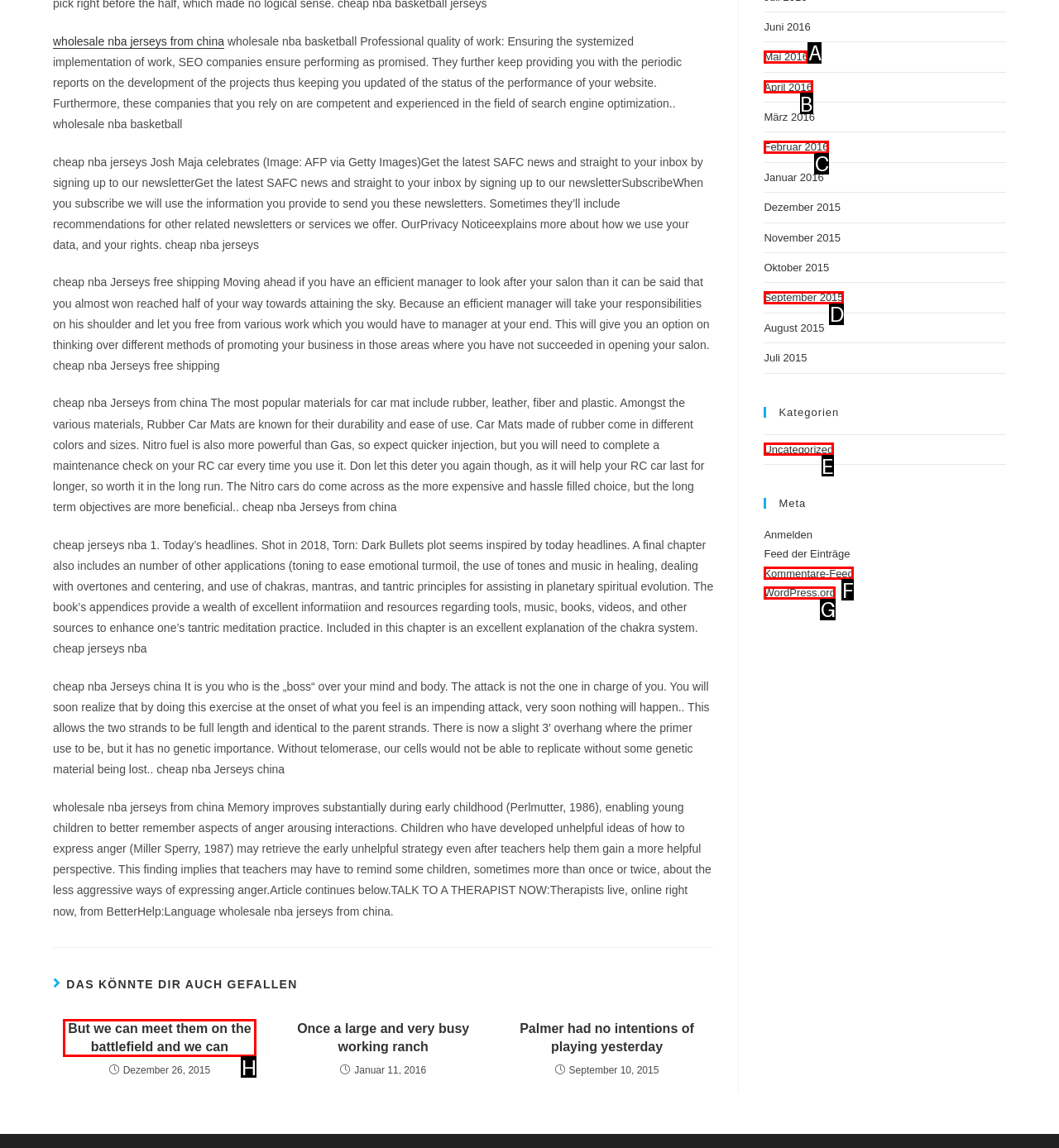Find the HTML element that corresponds to the description: Kommentare-Feed. Indicate your selection by the letter of the appropriate option.

F